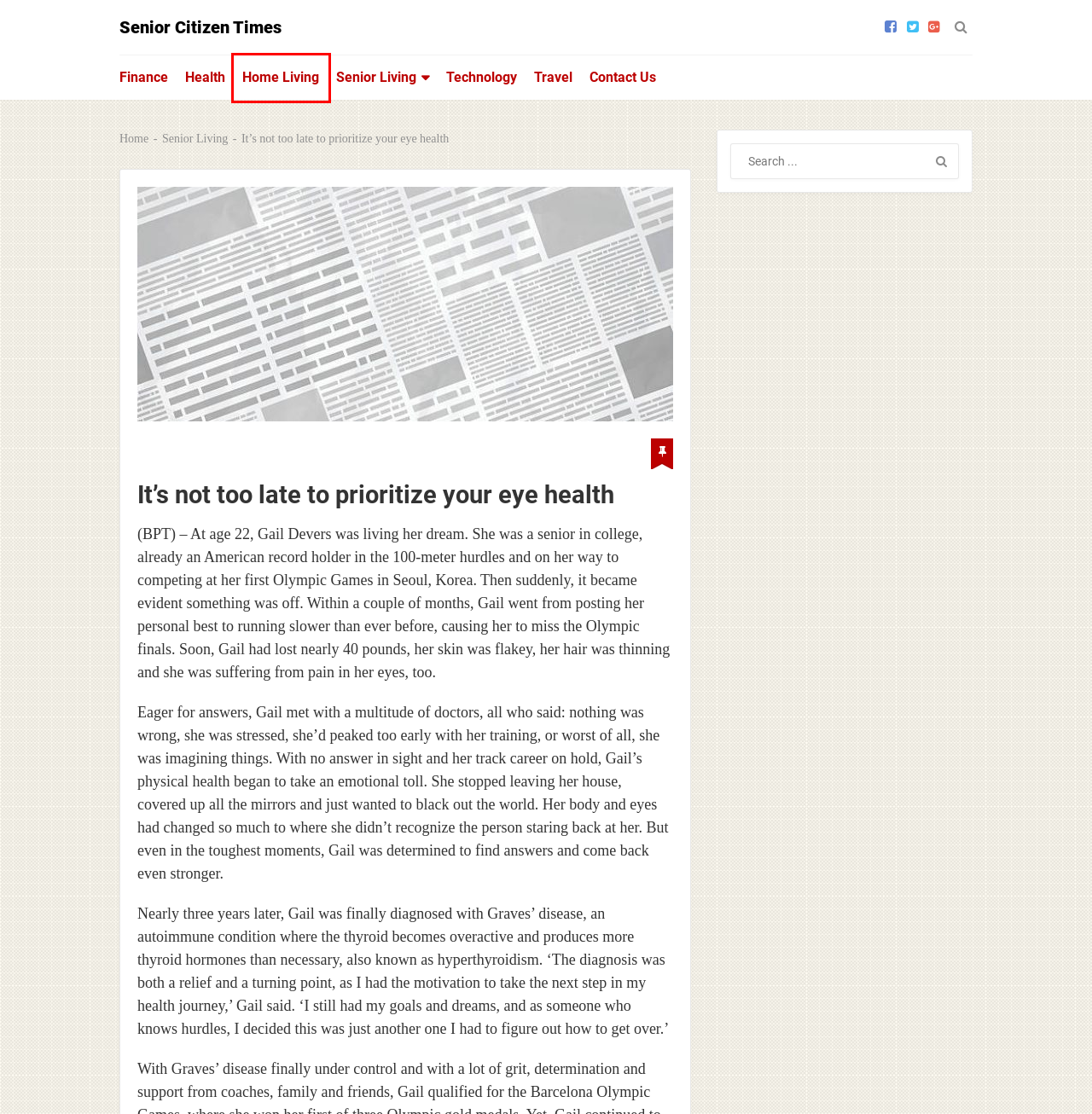You have been given a screenshot of a webpage, where a red bounding box surrounds a UI element. Identify the best matching webpage description for the page that loads after the element in the bounding box is clicked. Options include:
A. Find a Thyroid Eye Disease Specialist Near You
B. 5 ways a weighted blanket can improve your life - Senior Citizen Times
C. Travel - Senior Citizen Times
D. Home Living - Senior Citizen Times
E. Senior Citizen Times -
F. Contact Us - Senior Citizen Times
G. Senior Living - Senior Citizen Times
H. 5 ways to protect yourself from romance scams - Senior Citizen Times

D